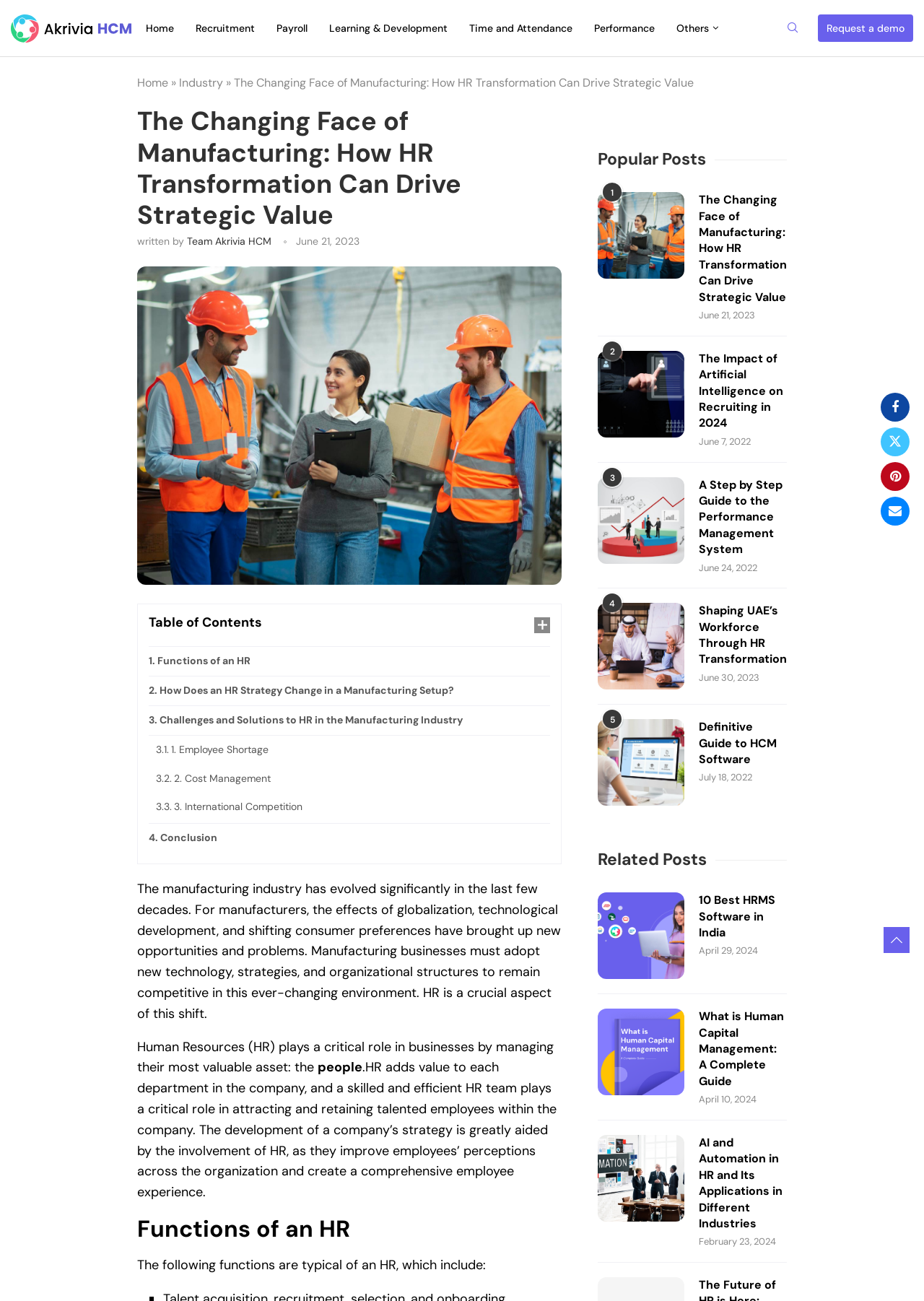Present a detailed account of what is displayed on the webpage.

This webpage is about the role of Human Resources (HR) in the manufacturing industry. At the top, there is a navigation menu with links to "Home", "Recruitment", "Payroll", "Learning & Development", "Time and Attendance", "Performance", and "Others". On the right side of the navigation menu, there is a search bar and a "Request a demo" button.

Below the navigation menu, there is a heading that reads "The Changing Face of Manufacturing: How HR Transformation Can Drive Strategic Value". This heading is followed by a brief description of the article and the author's name, "Team Akrivia HCM". There is also a timestamp indicating that the article was published on June 21, 2023.

The main content of the webpage is divided into sections, including "Table of Contents", "Functions of an HR", "How Does an HR Strategy Change in a Manufacturing Setup?", "Challenges and Solutions to HR in the Manufacturing Industry", and "Conclusion". Each section has a brief summary and links to related articles.

On the right side of the webpage, there is a section titled "Popular Posts" that lists several articles related to HR and manufacturing, including "The Impact of Artificial Intelligence on Recruiting in 2024", "A Step by Step Guide to the Performance Management System", and "Shaping UAE’s Workforce Through HR Transformation". Each article has a timestamp indicating when it was published.

At the bottom of the webpage, there is a section titled "Related Posts" that lists more articles related to HR and manufacturing, including "10 Best HRMS Software in India", "What is Human Capital Management: A Complete Guide", and "AI and Automation in HR and Its Applications in Different Industries".